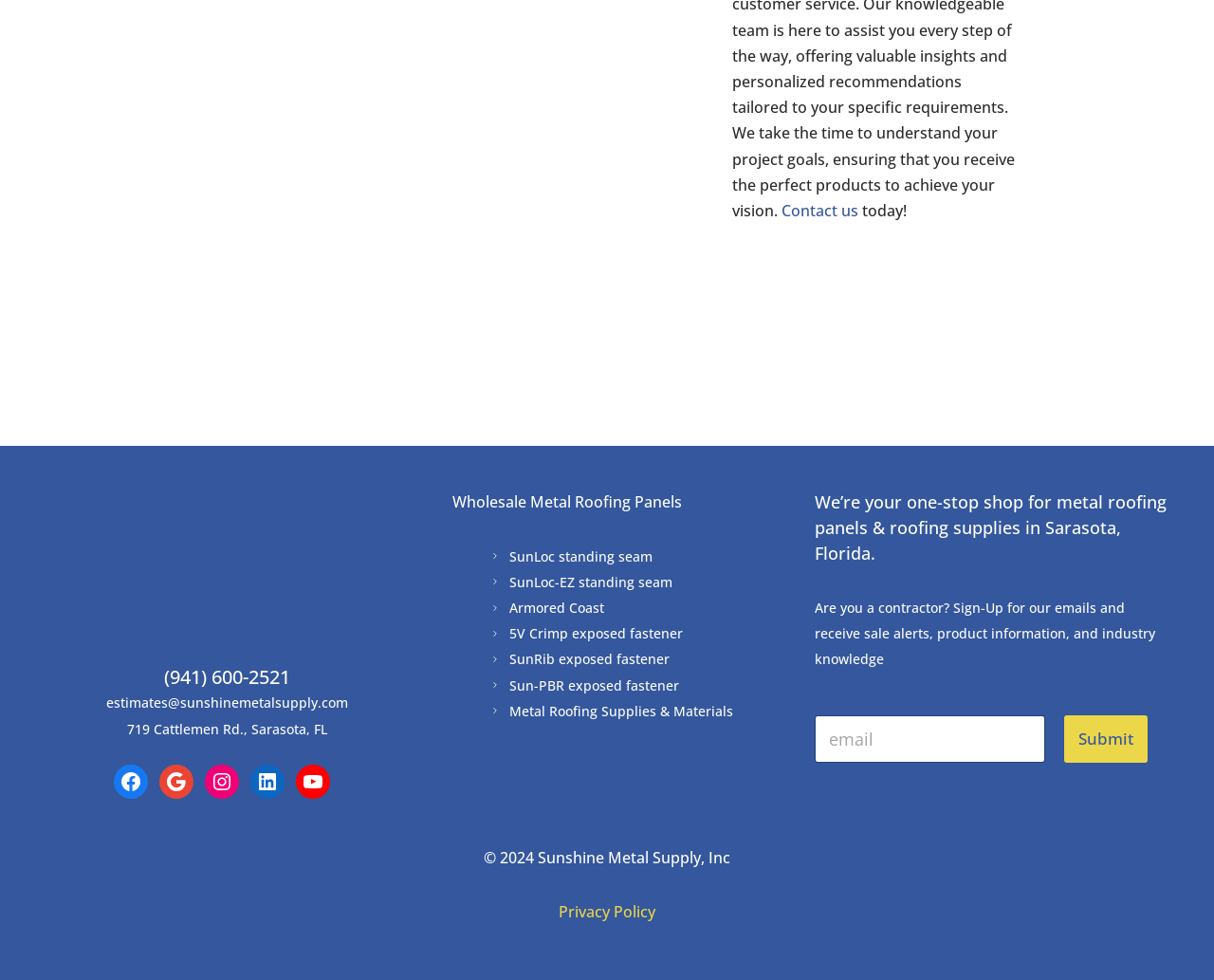Bounding box coordinates are given in the format (top-left x, top-left y, bottom-right x, bottom-right y). All values should be floating point numbers between 0 and 1. Provide the bounding box coordinate for the UI element described as: 5V Crimp exposed fastener

[0.404, 0.633, 0.563, 0.66]